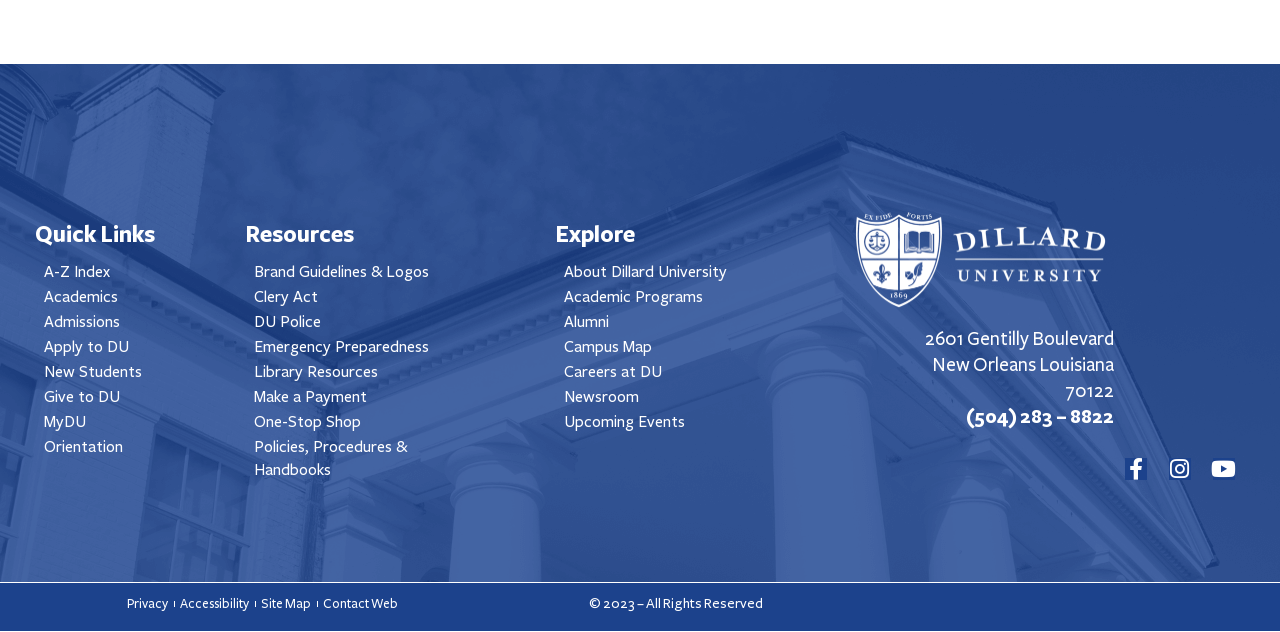What is the copyright year of the website? Please answer the question using a single word or phrase based on the image.

2023